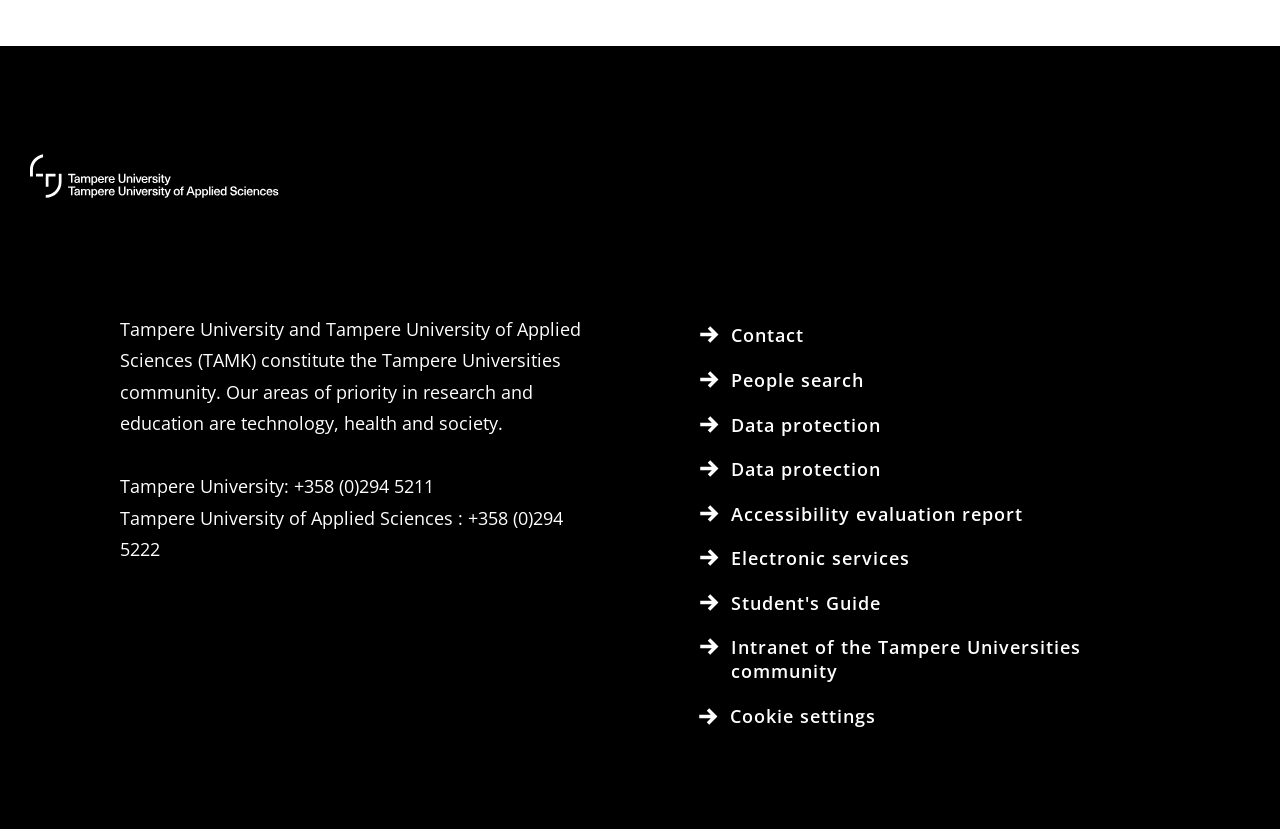Locate the bounding box coordinates of the clickable region to complete the following instruction: "Change cookie settings."

[0.531, 0.837, 0.891, 0.892]